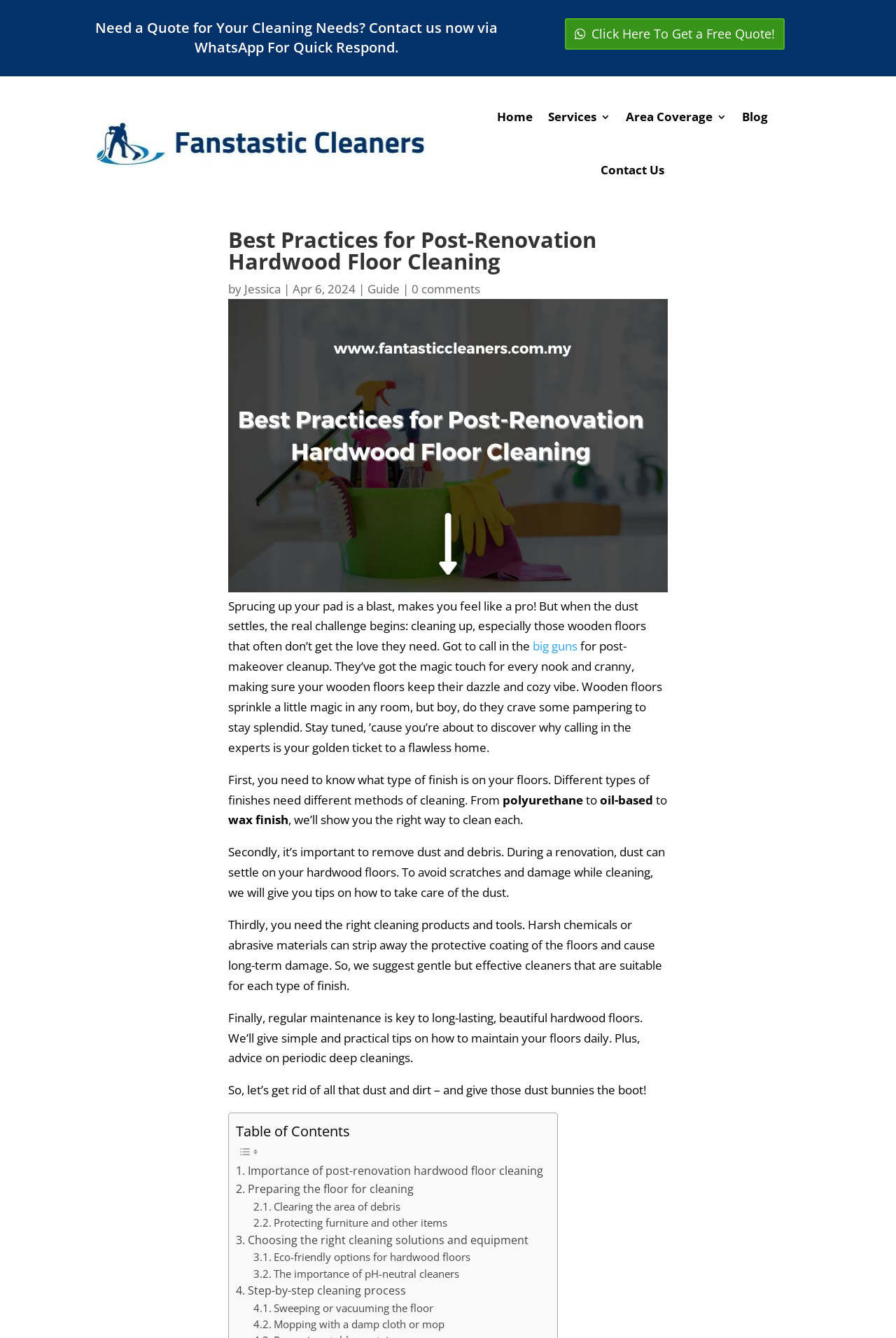Identify the bounding box coordinates for the region to click in order to carry out this instruction: "Learn more about post-renovation hardwood floor cleaning". Provide the coordinates using four float numbers between 0 and 1, formatted as [left, top, right, bottom].

[0.255, 0.171, 0.745, 0.209]